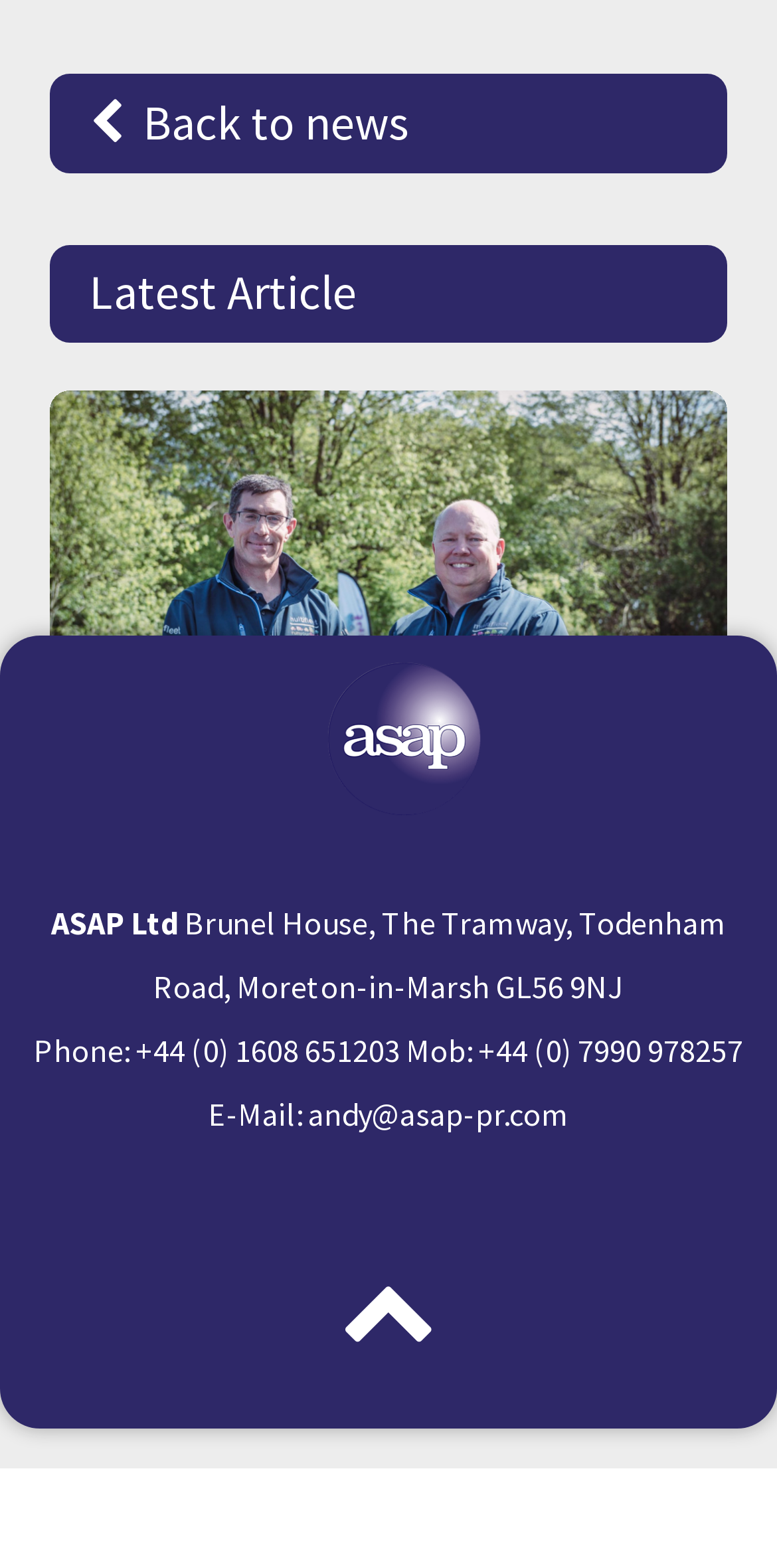Based on the image, please elaborate on the answer to the following question:
What is the company name at the bottom of the page?

I found the company name at the bottom of the page by looking at the static text 'ASAP Ltd' which is located inside the contentinfo section.